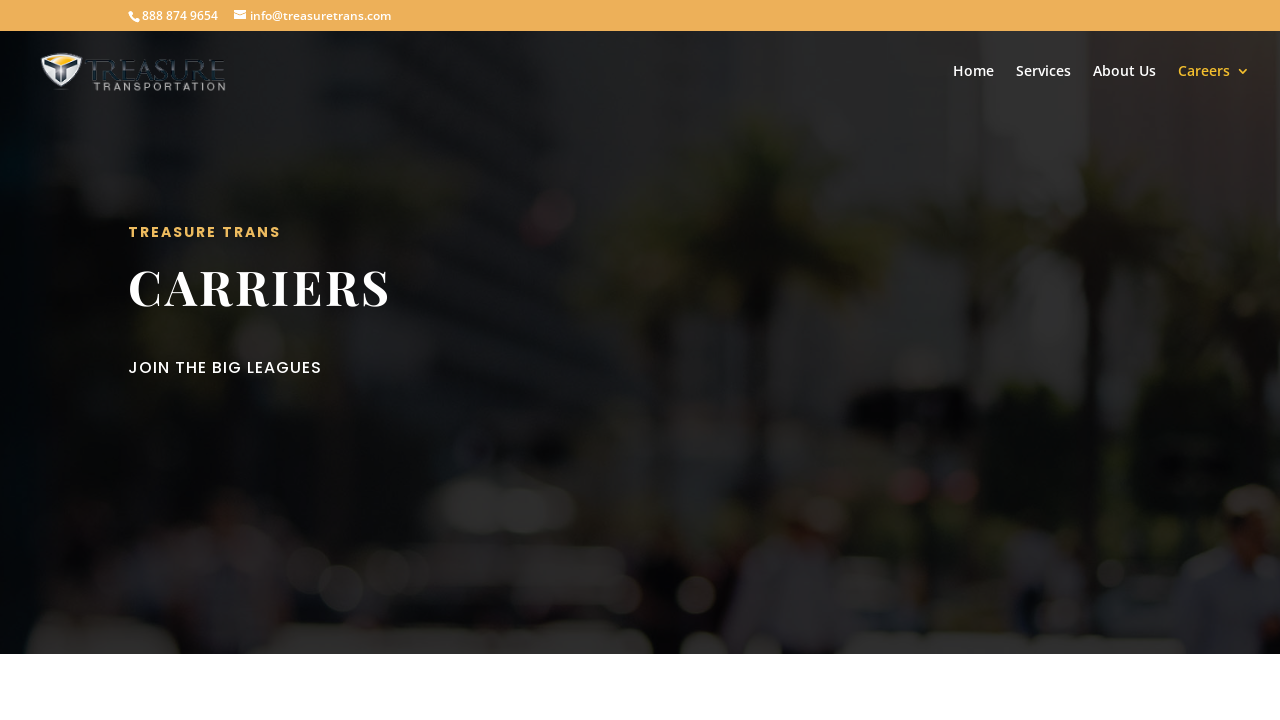Using the webpage screenshot, find the UI element described by beste moslim dating site. Provide the bounding box coordinates in the format (top-left x, top-left y, bottom-right x, bottom-right y), ensuring all values are floating point numbers between 0 and 1.

None